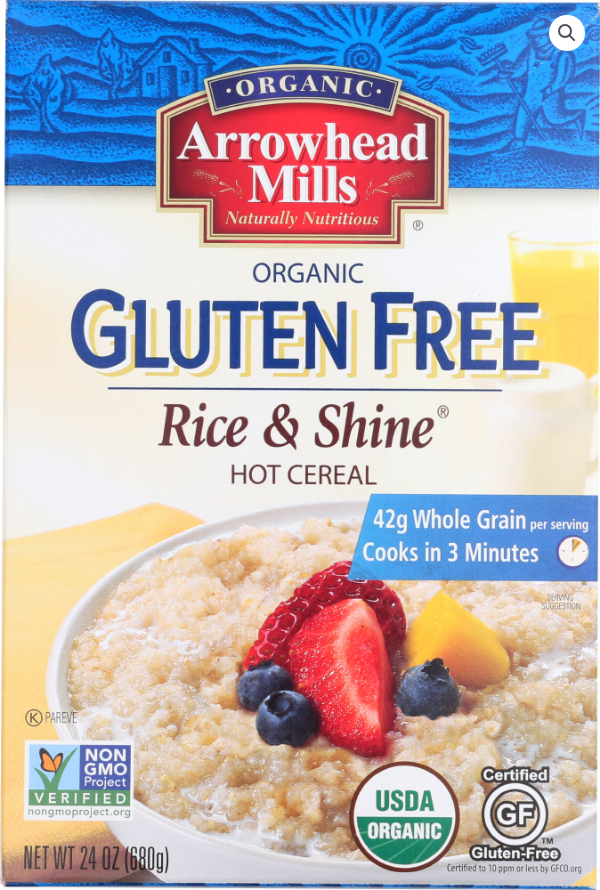Offer an in-depth caption for the image.

This image features the packaging of Arrowhead Mills' Organic Gluten Free Rice and Shine Hot Cereal. The design prominently displays the brand name "Arrowhead Mills" along with "Organic" at the top, emphasizing its natural ingredients. Below the brand name, "GLUTEN FREE" is highlighted in bold yellow letters, indicating that the product is suitable for those with gluten sensitivities. The product name, "Rice & Shine," is elegantly presented, accompanied by "HOT CEREAL," which illustrates its use as a breakfast item.

The packaging details nutritional information, stating it contains 42 grams of whole grains per serving and cooks in just three minutes, offering a convenient meal option. The storage capacity is noted as 24 oz (680g). Icons on the packaging affirm that the product is USDA Organic and Non-GMO Project Verified, adding credibility to its health benefits. The image also includes a bowl of the prepared cereal topped with vibrant berries and a slice of fruit, suggesting a hearty, nutritious breakfast option.